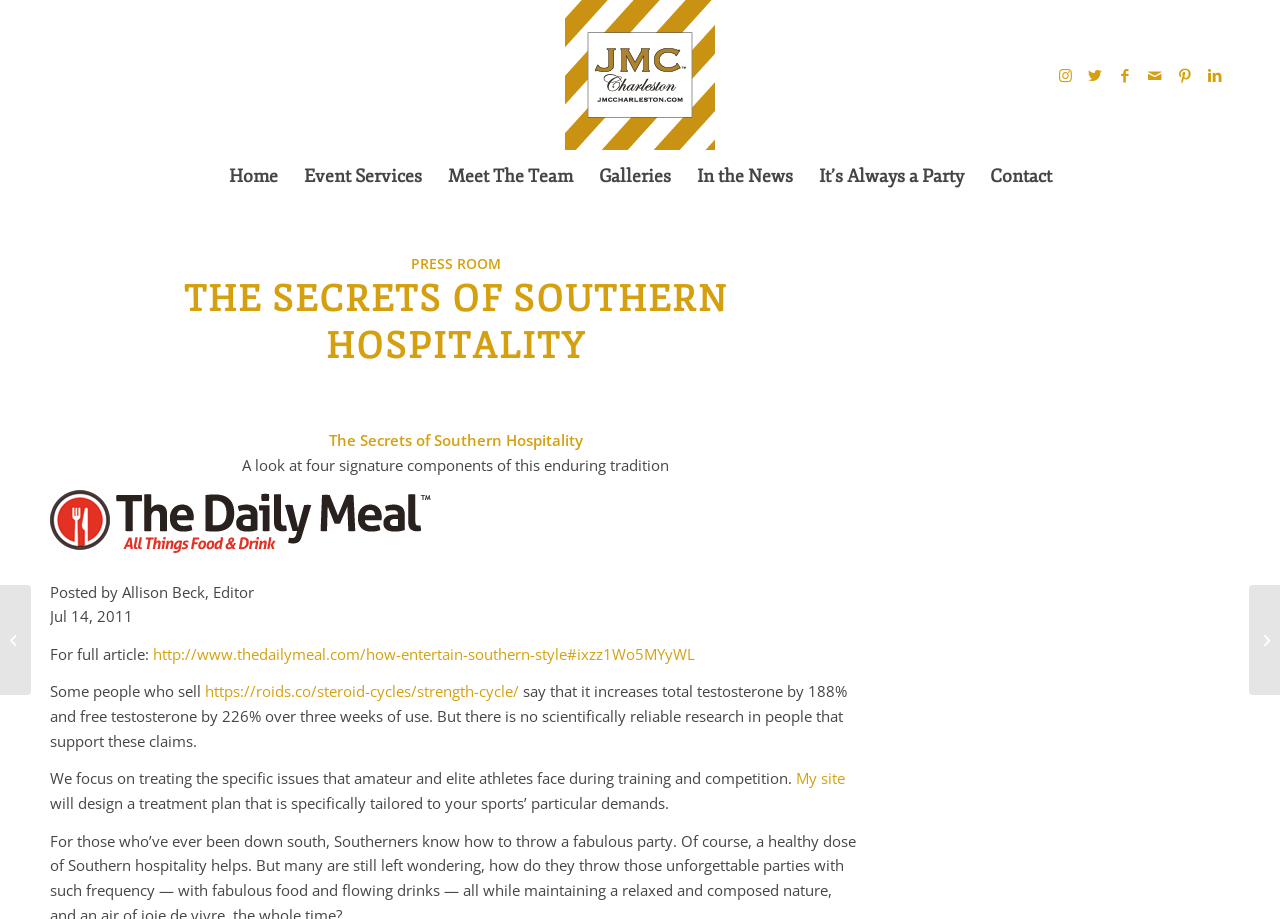How many social media links are there at the top of the webpage?
Answer briefly with a single word or phrase based on the image.

6